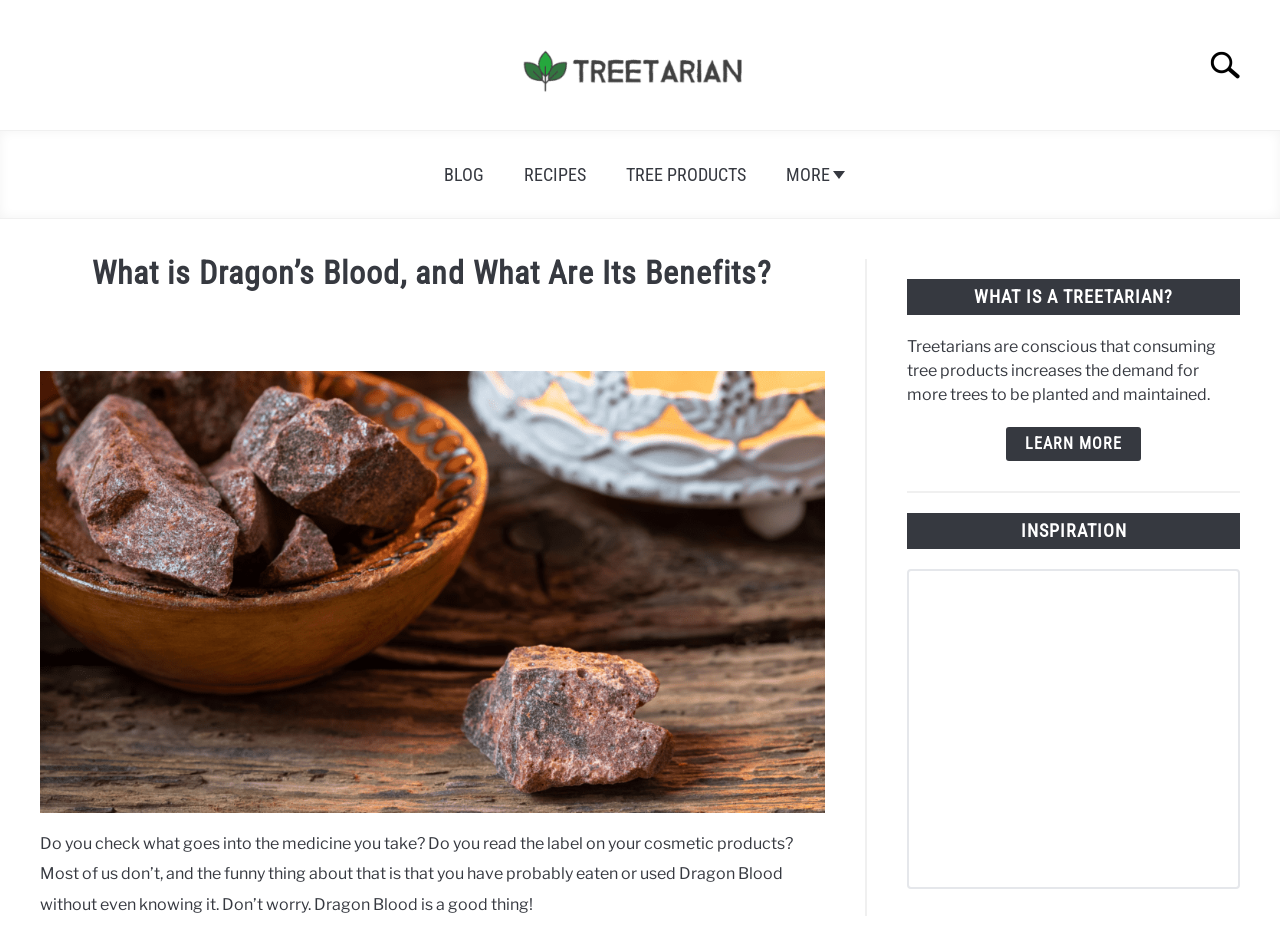What is the author's name of the article?
Please utilize the information in the image to give a detailed response to the question.

The author's name is mentioned in the webpage as 'Written by Frederik Lamote', which is located below the main heading.